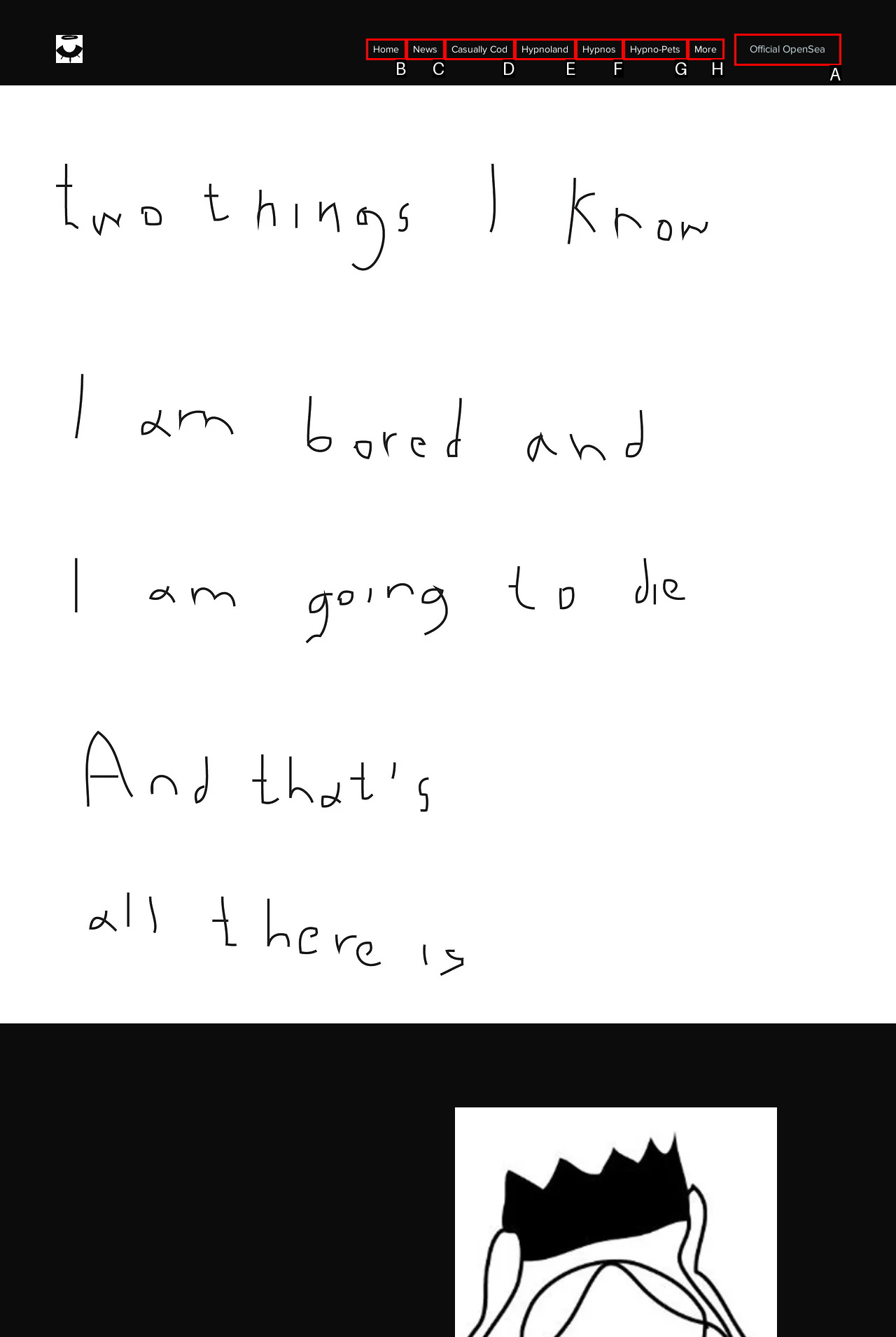Identify the matching UI element based on the description: Sound Clips & More Info
Reply with the letter from the available choices.

None